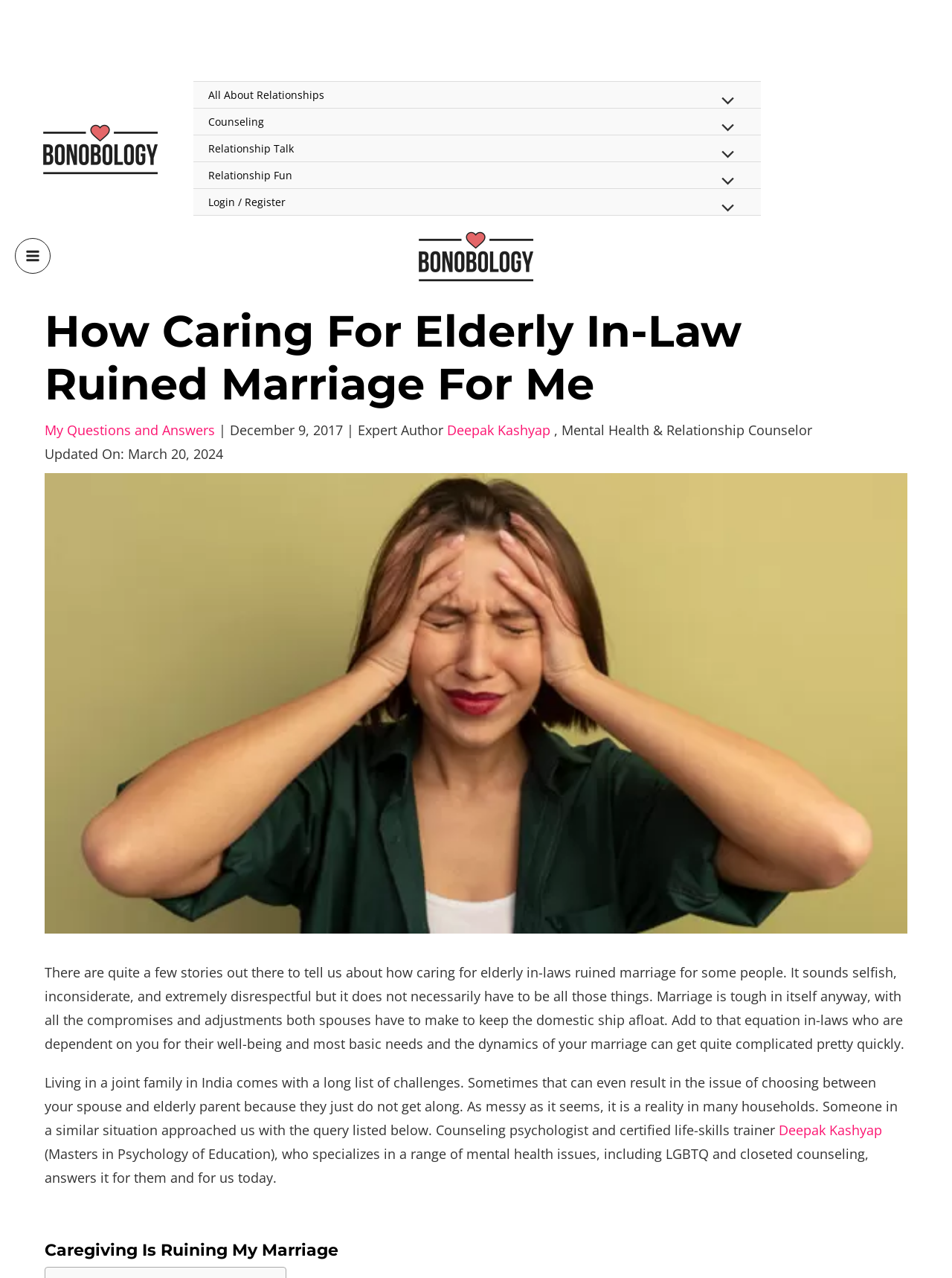Find the bounding box coordinates of the clickable area that will achieve the following instruction: "Click on the Main Menu button".

[0.016, 0.186, 0.053, 0.214]